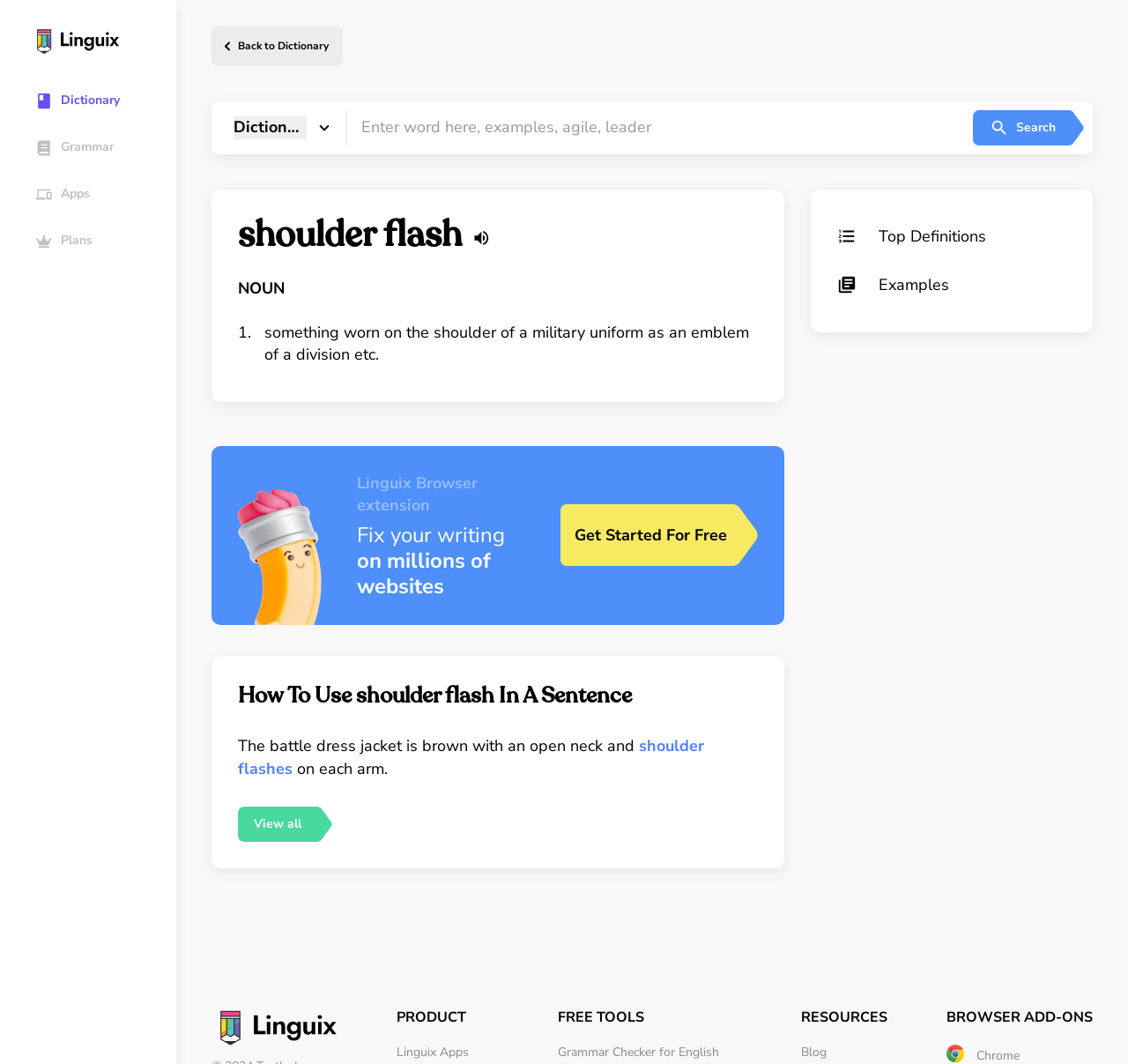Please identify the bounding box coordinates of the element's region that should be clicked to execute the following instruction: "Get started with Linguix for free". The bounding box coordinates must be four float numbers between 0 and 1, i.e., [left, top, right, bottom].

[0.497, 0.474, 0.649, 0.532]